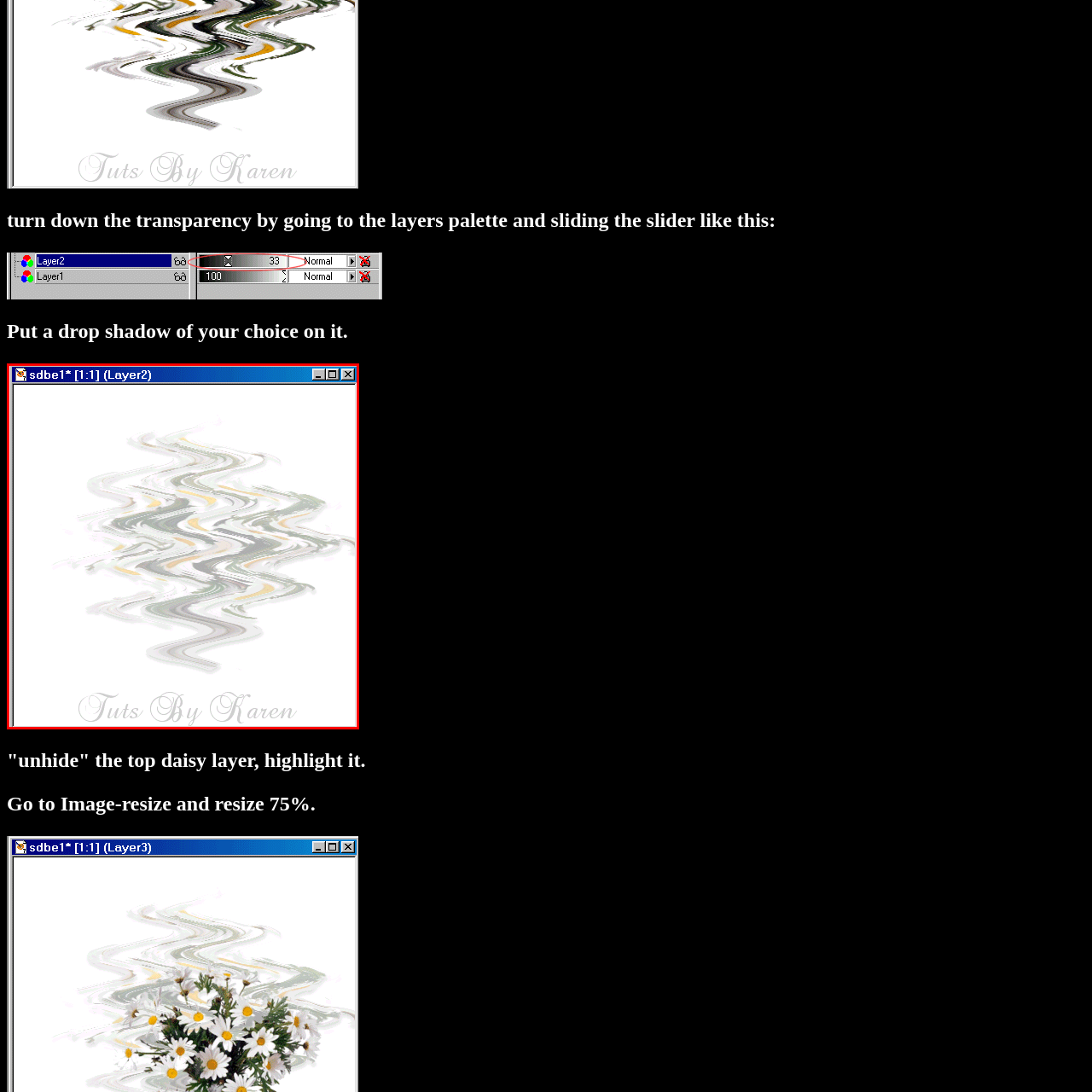What is the purpose of the image?
Pay attention to the image surrounded by the red bounding box and respond to the question with a detailed answer.

The image is likely part of a tutorial or guide aimed at teaching users about digital editing techniques, as suggested by the text 'Tuts By Karen' below the image.